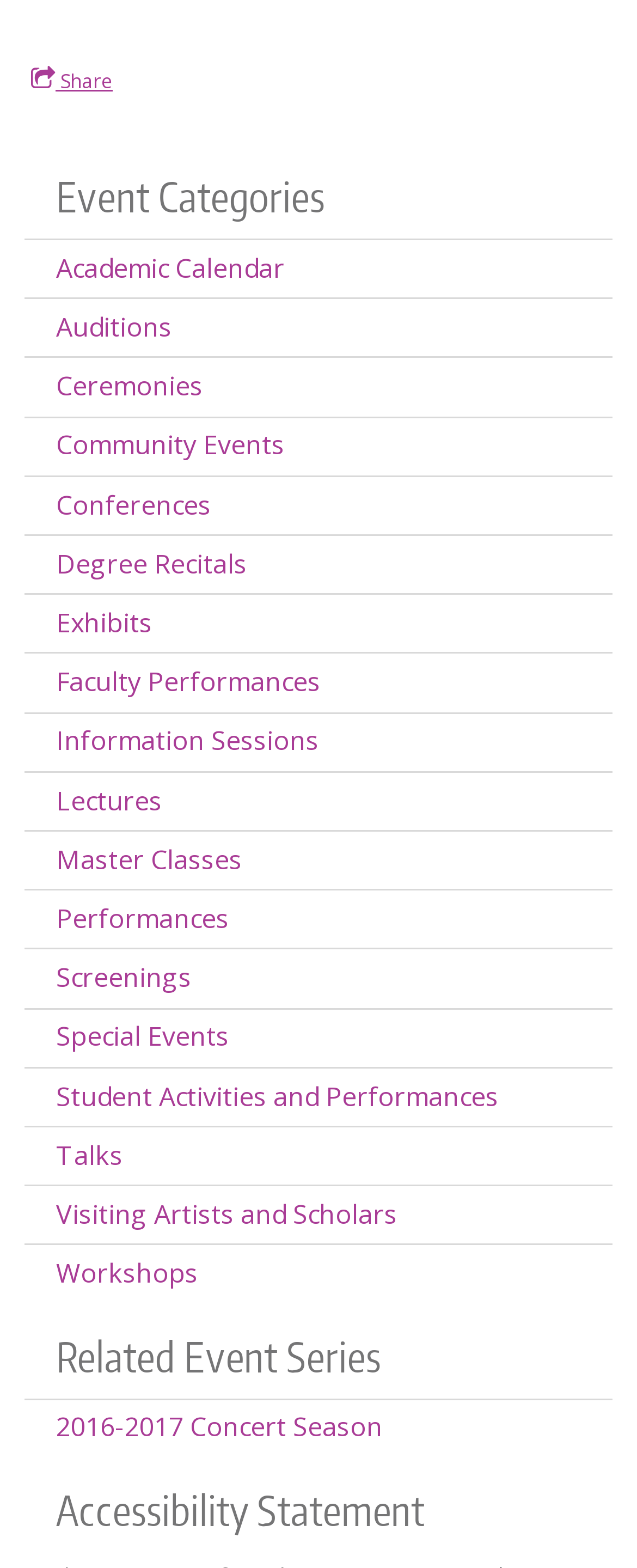Review the image closely and give a comprehensive answer to the question: What is the purpose of the 'Accessibility Statement' section?

I found a heading called 'Accessibility Statement' at the bottom of the page, and it is likely that this section provides information about the website's accessibility features and policies.